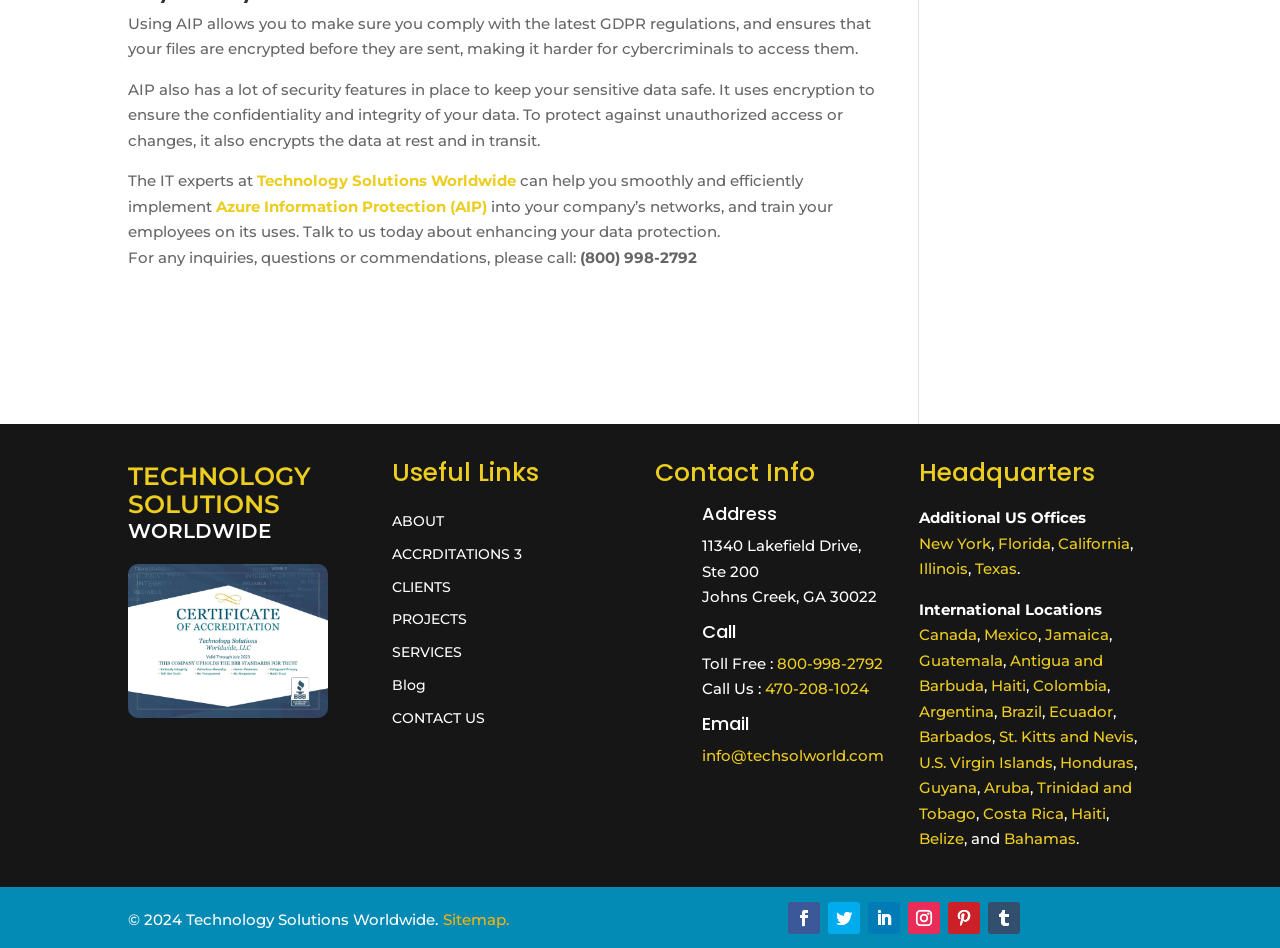Using the webpage screenshot, find the UI element described by Home. Provide the bounding box coordinates in the format (top-left x, top-left y, bottom-right x, bottom-right y), ensuring all values are floating point numbers between 0 and 1.

None